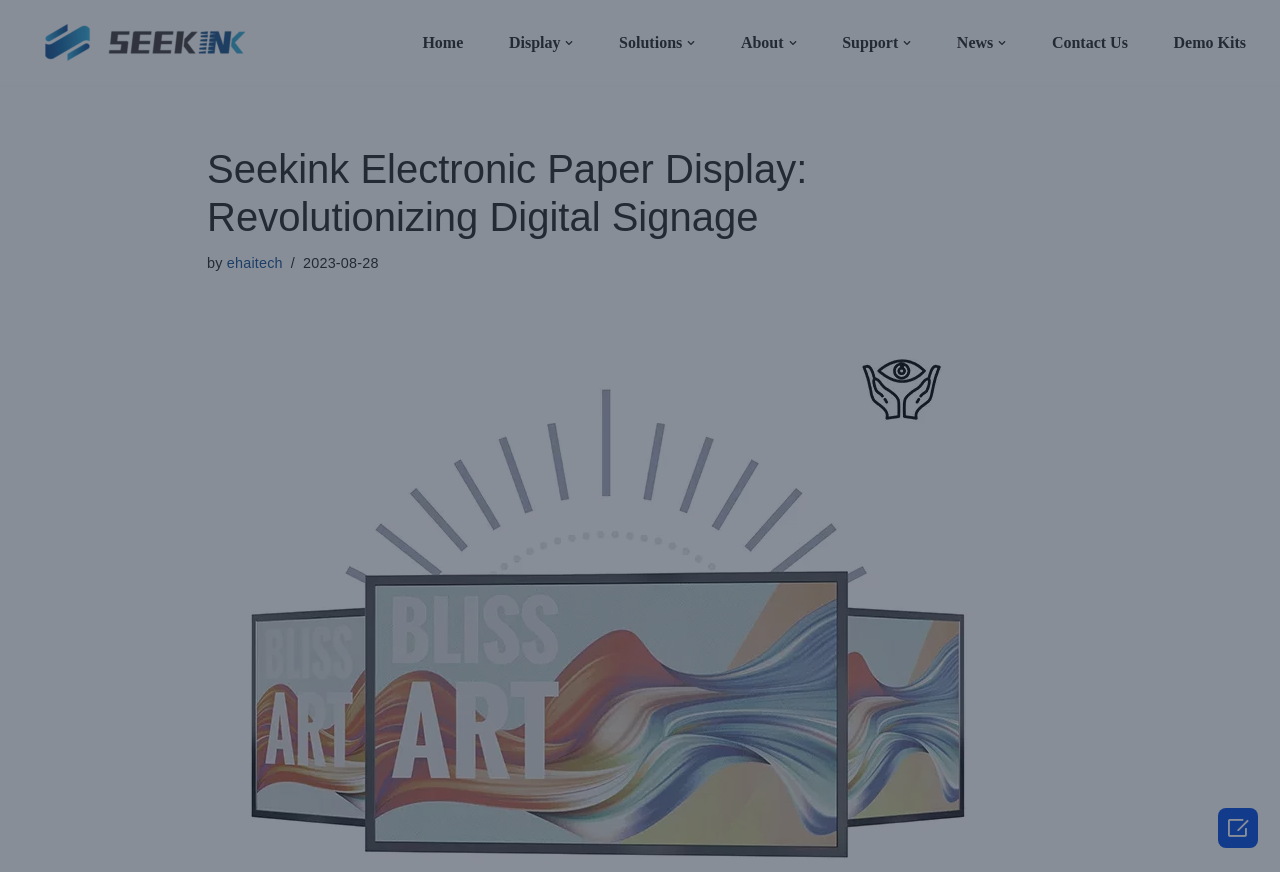Locate the bounding box coordinates of the clickable element to fulfill the following instruction: "Click on the 'ePaper E-Reader' link". Provide the coordinates as four float numbers between 0 and 1 in the format [left, top, right, bottom].

[0.289, 0.132, 0.476, 0.161]